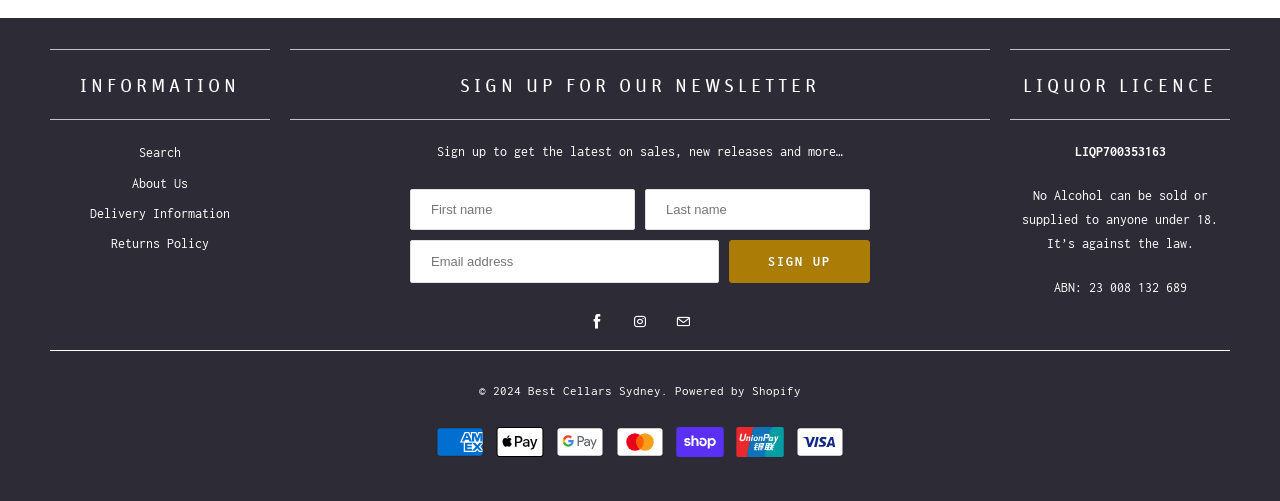Please analyze the image and provide a thorough answer to the question:
What is the function of the links '', '', and ''?

These links are likely social media links, as they are represented by icons and are placed together, suggesting that they are links to the website's social media profiles.